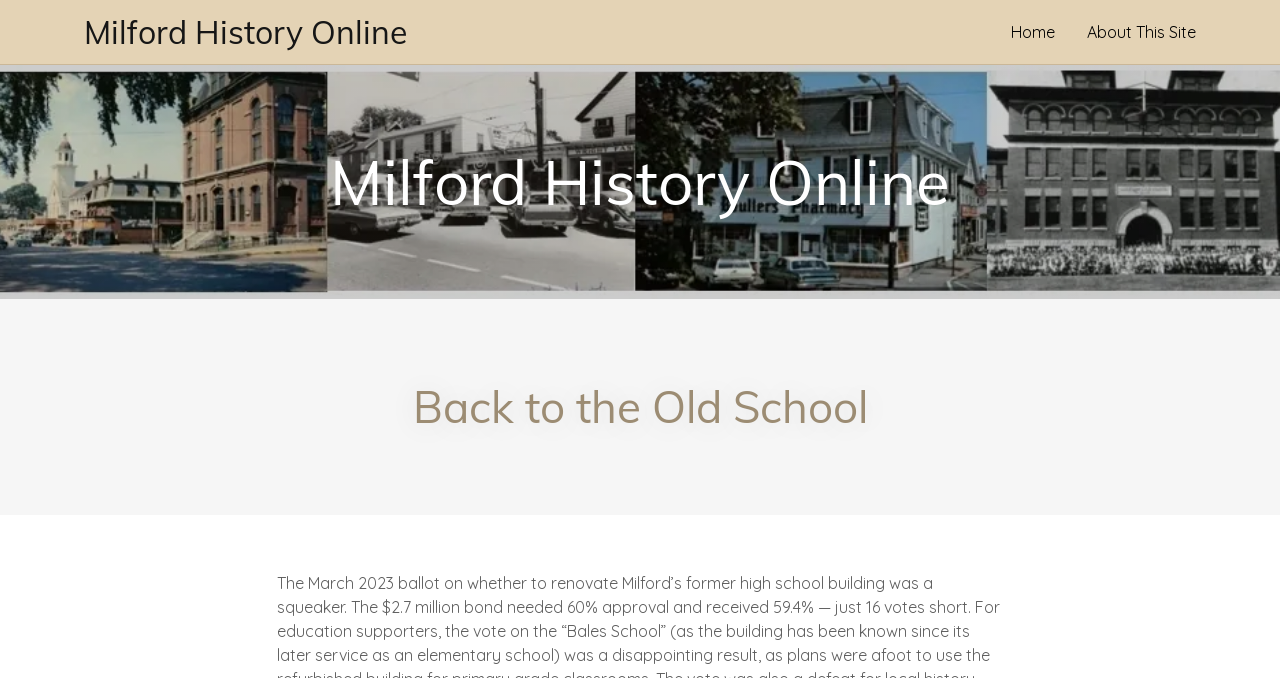Give a succinct answer to this question in a single word or phrase: 
What is the theme of the website?

School history